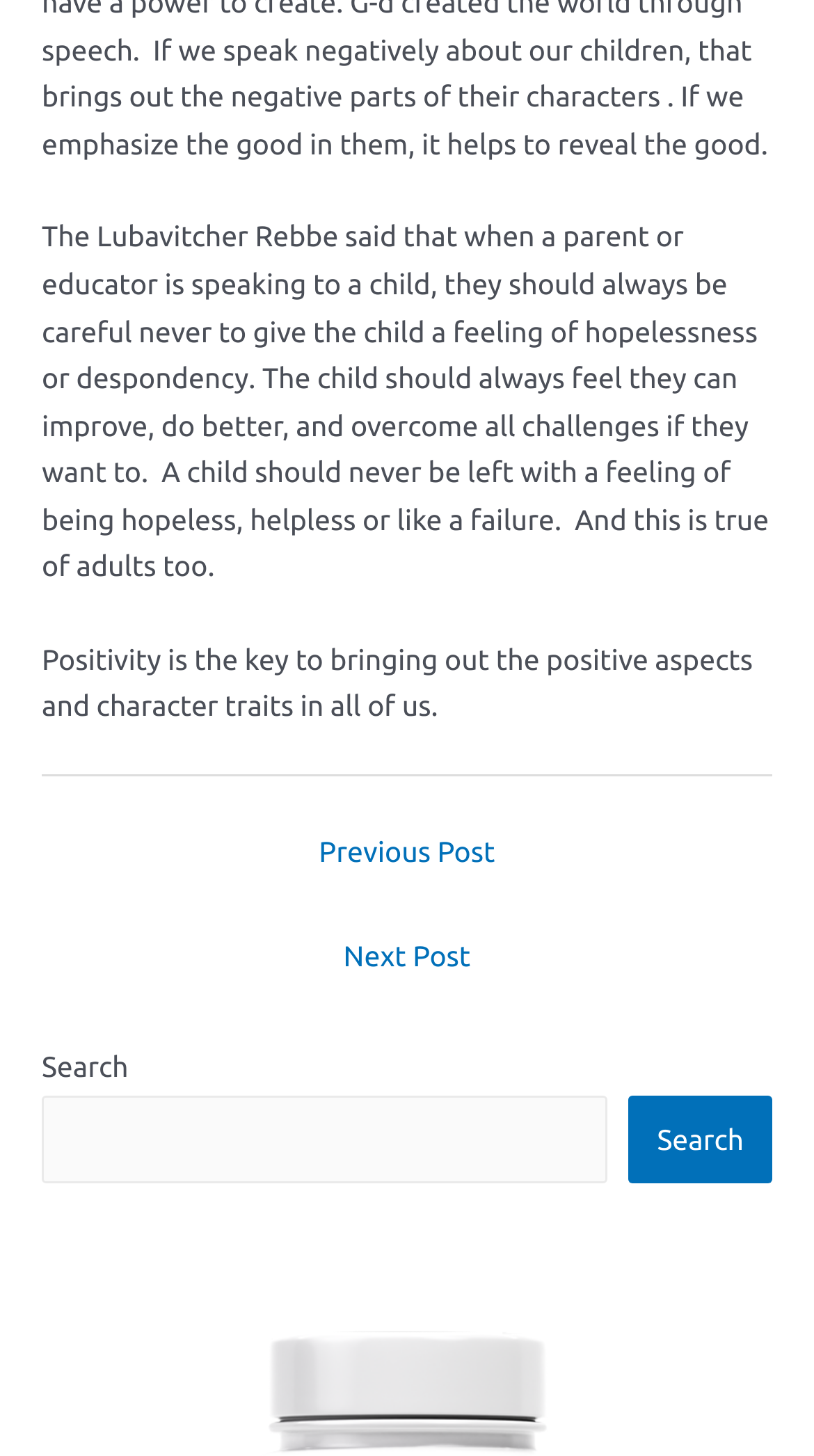Please determine the bounding box coordinates for the UI element described here. Use the format (top-left x, top-left y, bottom-right x, bottom-right y) with values bounded between 0 and 1: Next Post →

[0.074, 0.636, 0.926, 0.682]